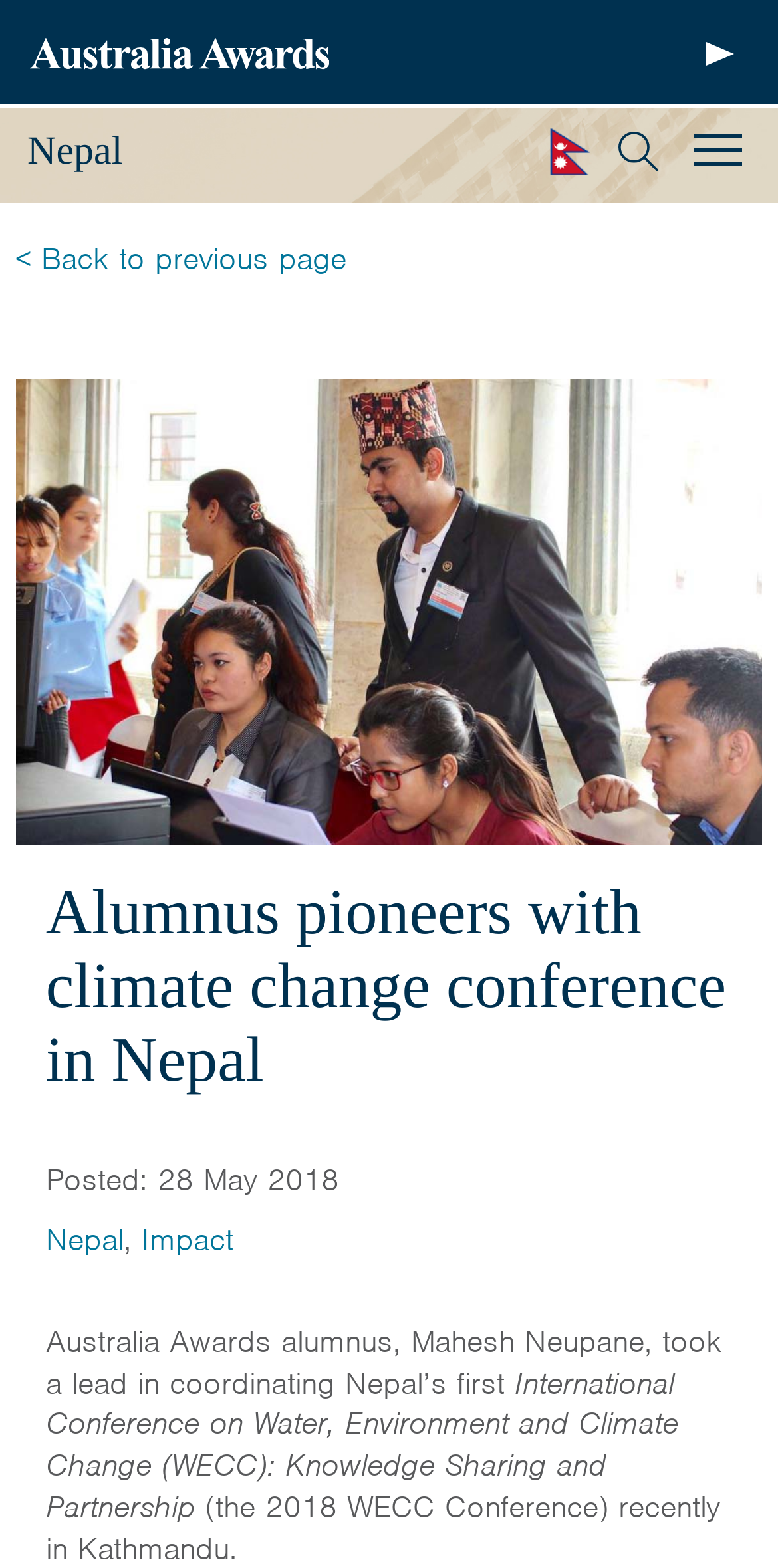What is the name of the alumnus mentioned in the article?
Using the picture, provide a one-word or short phrase answer.

Mahesh Neupane